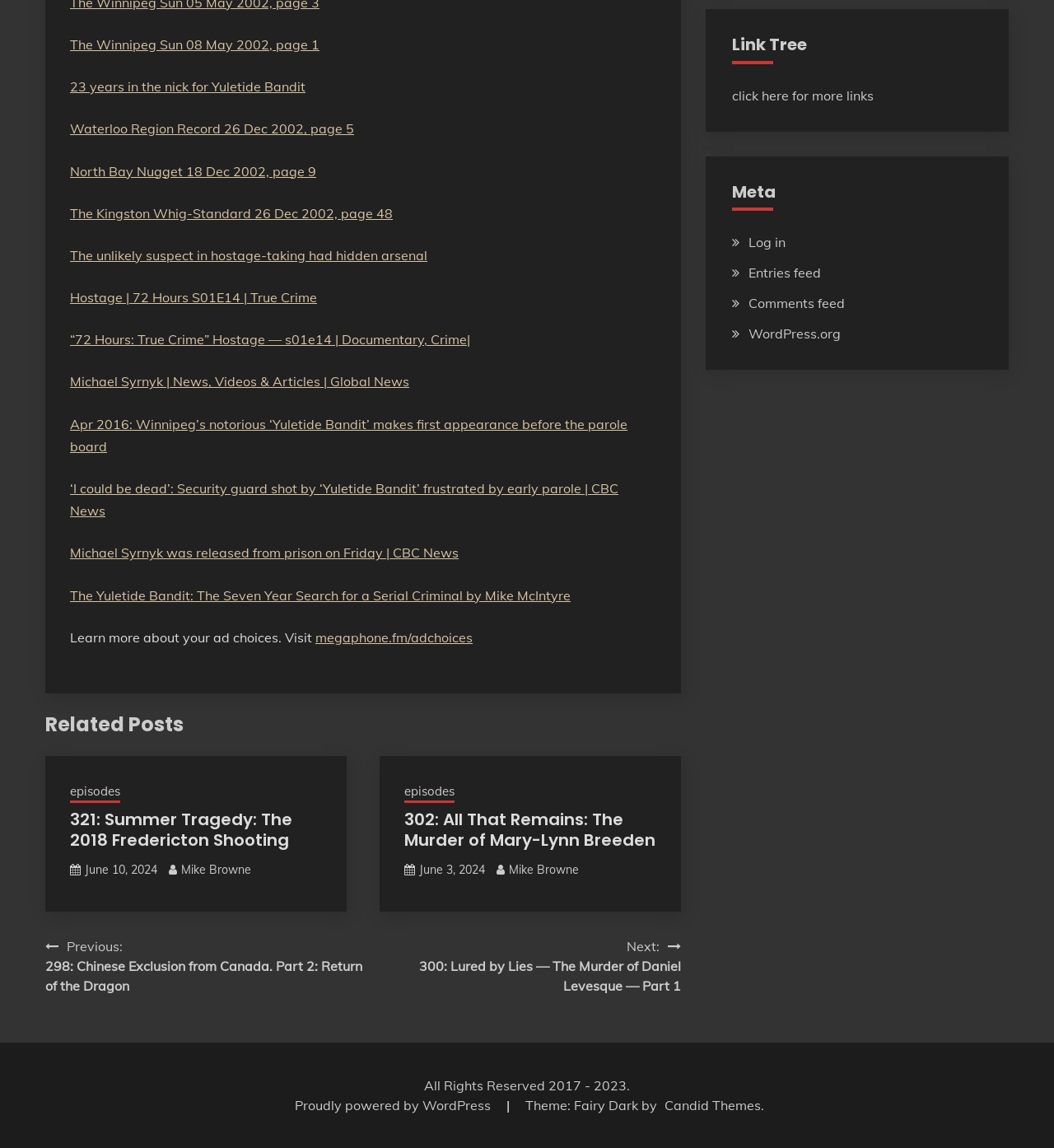What is the title of the first link?
From the image, respond using a single word or phrase.

The Winnipeg Sun 08 May 2002, page 1